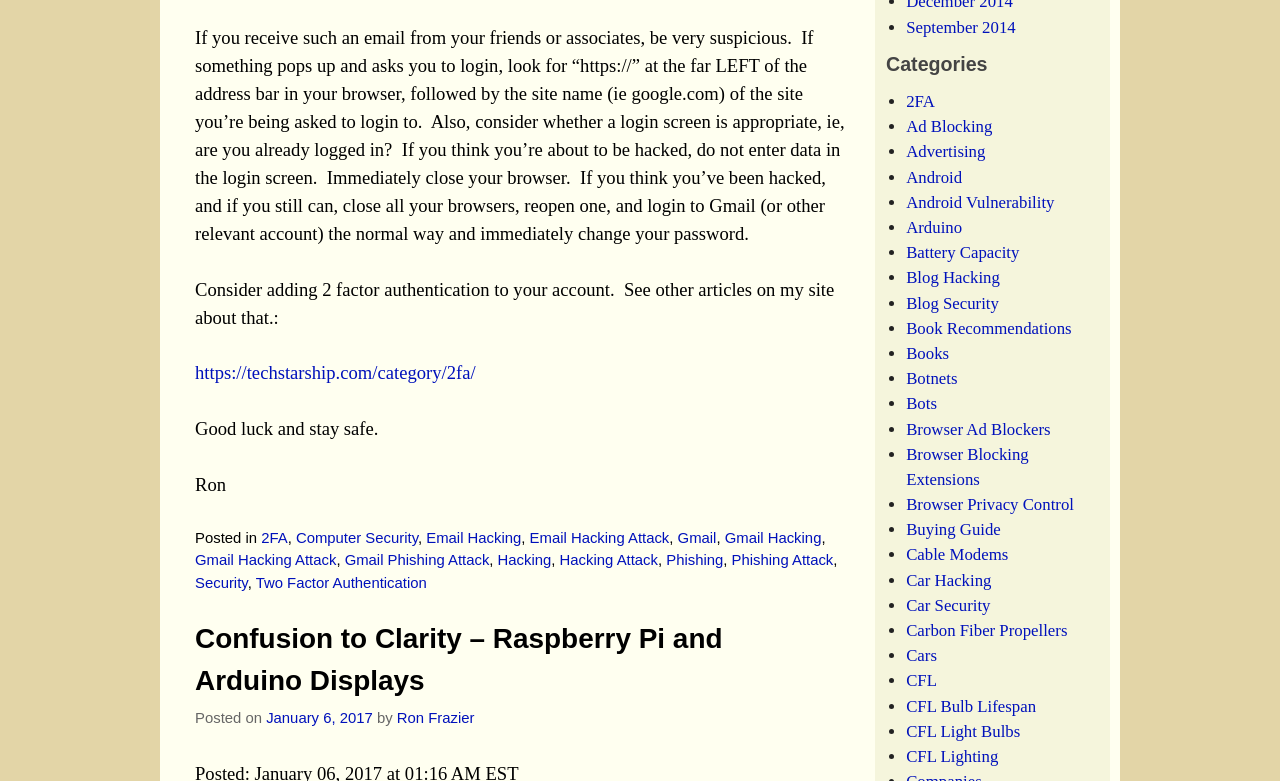What is the topic of the article?
Using the information from the image, give a concise answer in one word or a short phrase.

Email Hacking